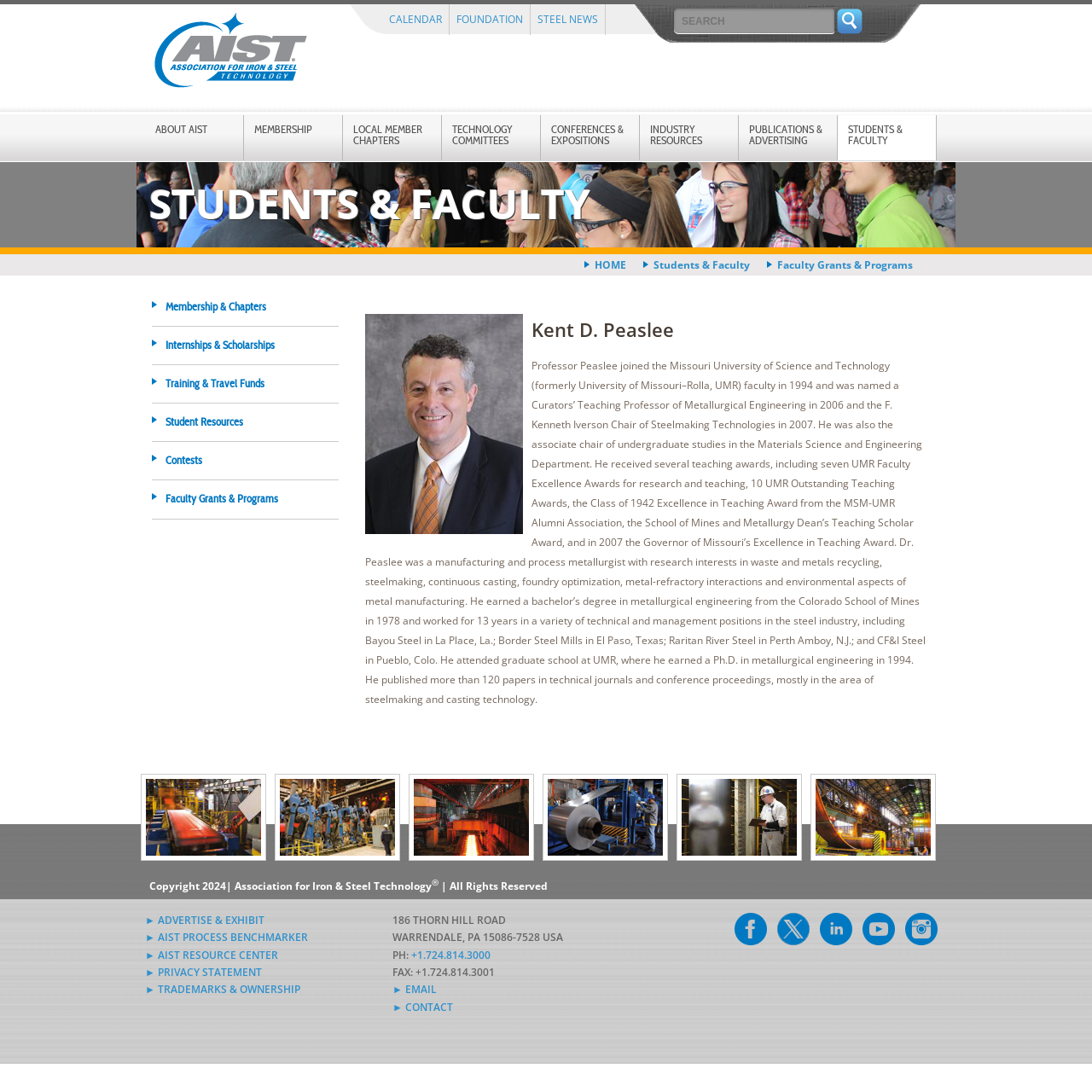Show me the bounding box coordinates of the clickable region to achieve the task as per the instruction: "view Faculty Grants & Programs".

[0.702, 0.236, 0.836, 0.249]